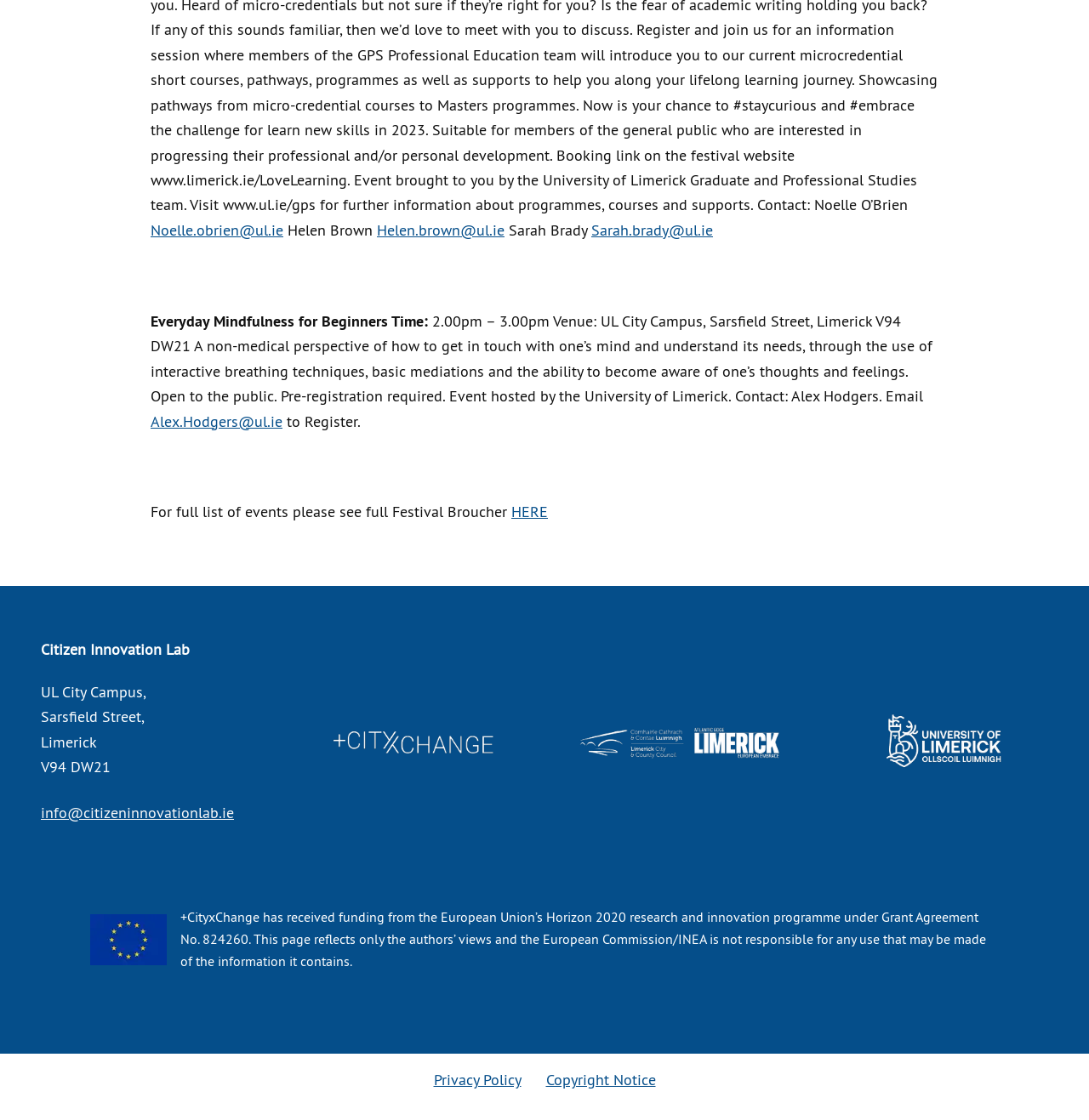What is the email address of Alex Hodgers?
Respond with a short answer, either a single word or a phrase, based on the image.

Alex.Hodgers@ul.ie